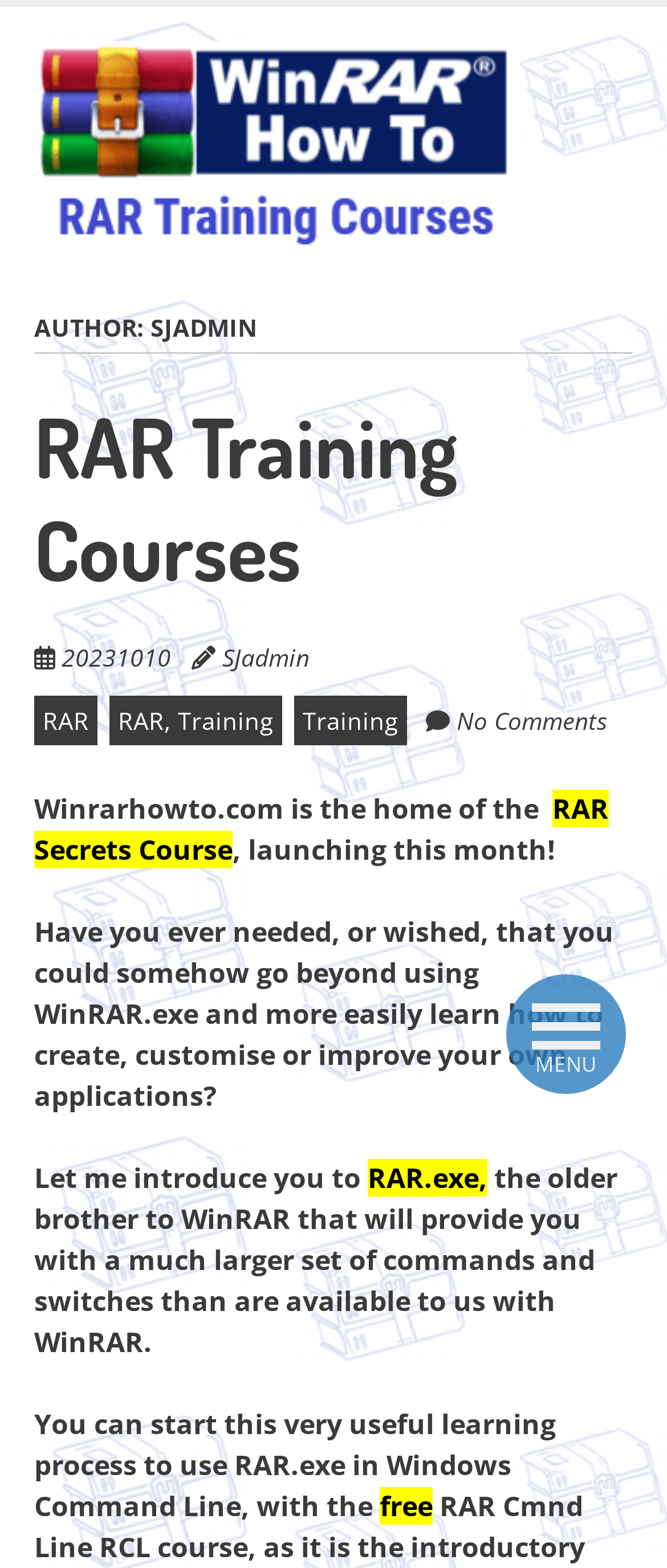What is the alternative to WinRAR mentioned in the article?
Answer the question with a single word or phrase, referring to the image.

RAR.exe